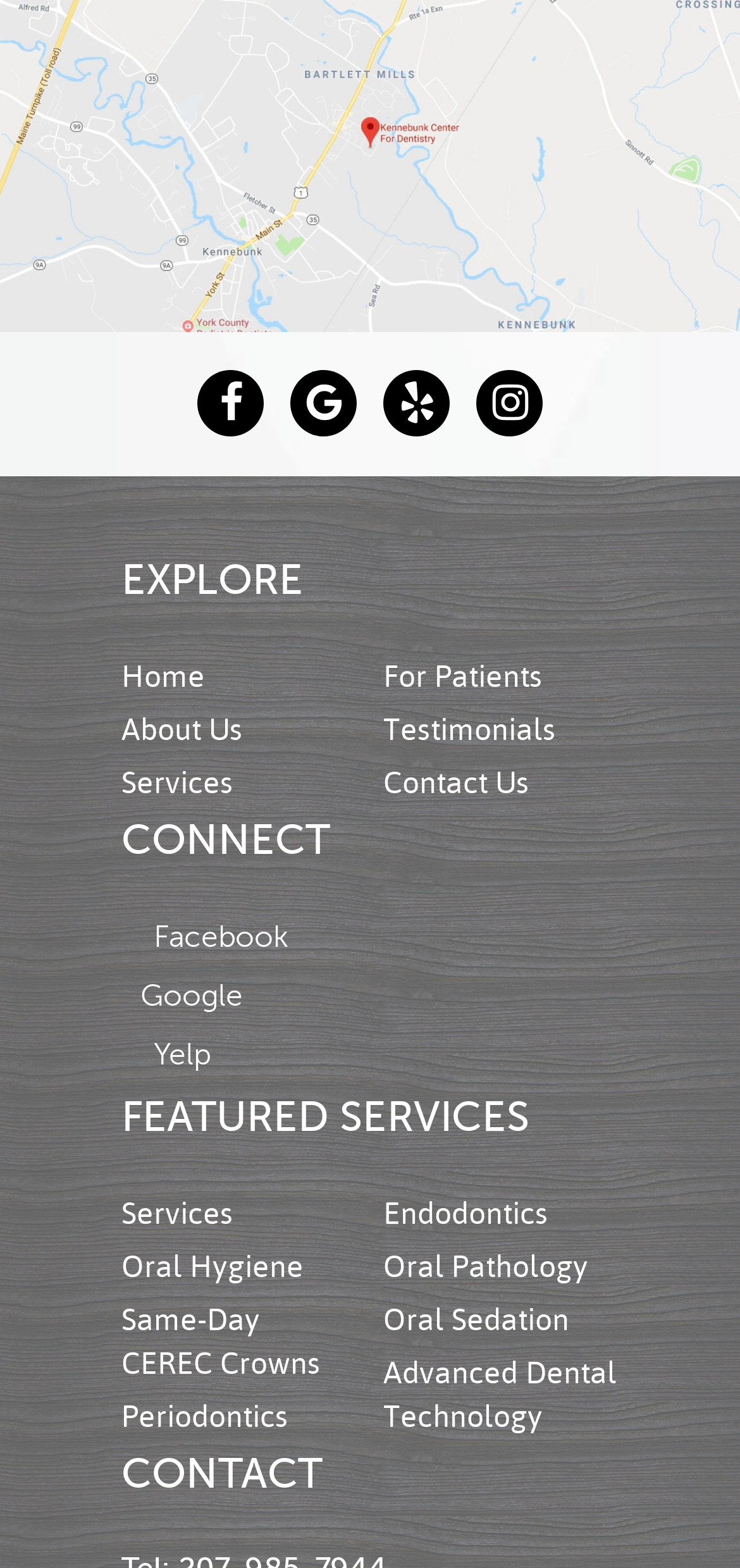Based on the element description: "Same-Day CEREC Crowns", identify the UI element and provide its bounding box coordinates. Use four float numbers between 0 and 1, [left, top, right, bottom].

[0.164, 0.828, 0.433, 0.881]